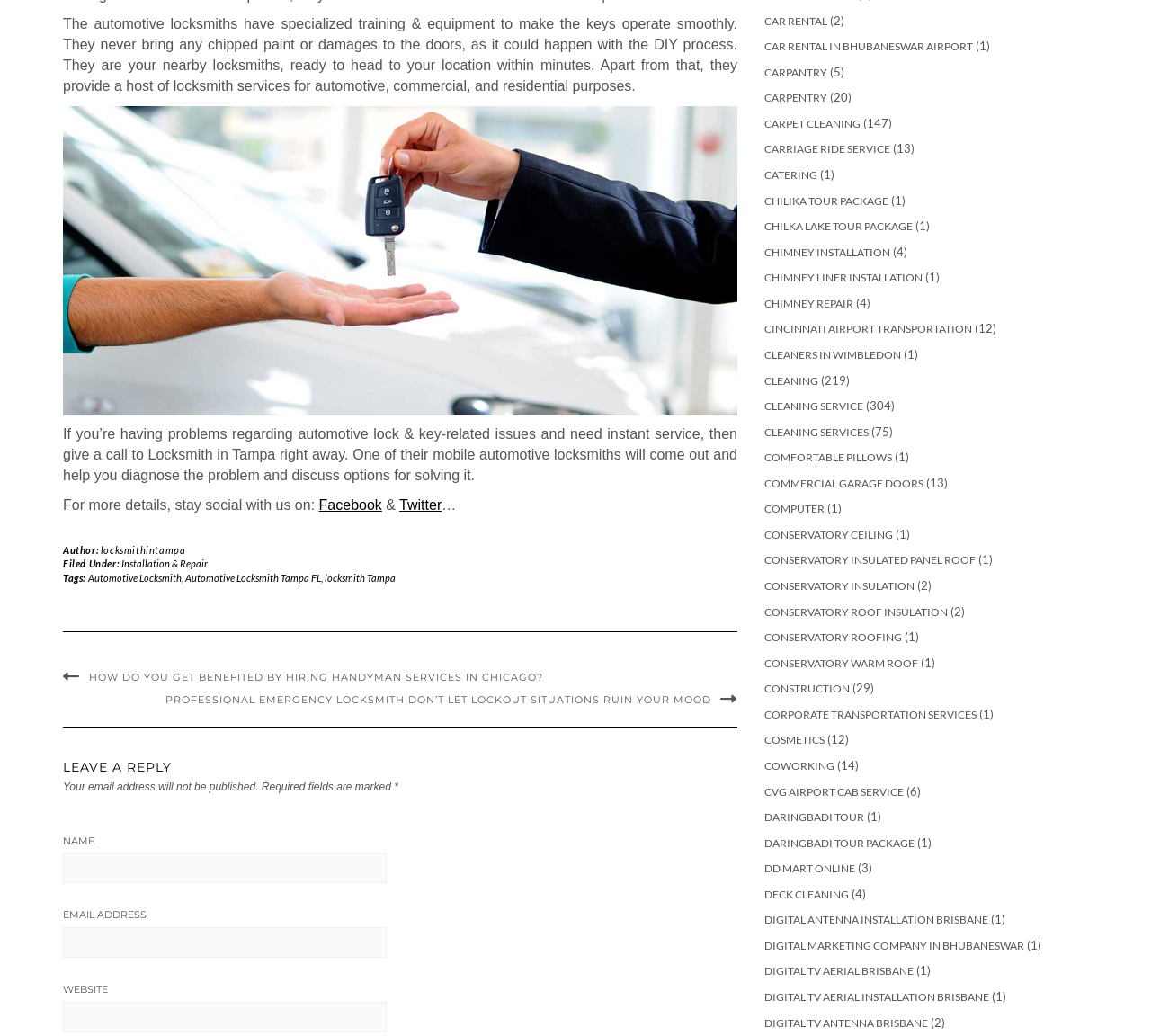Please find the bounding box coordinates of the clickable region needed to complete the following instruction: "Read the article about hiring handyman services in Chicago". The bounding box coordinates must consist of four float numbers between 0 and 1, i.e., [left, top, right, bottom].

[0.055, 0.647, 0.472, 0.659]